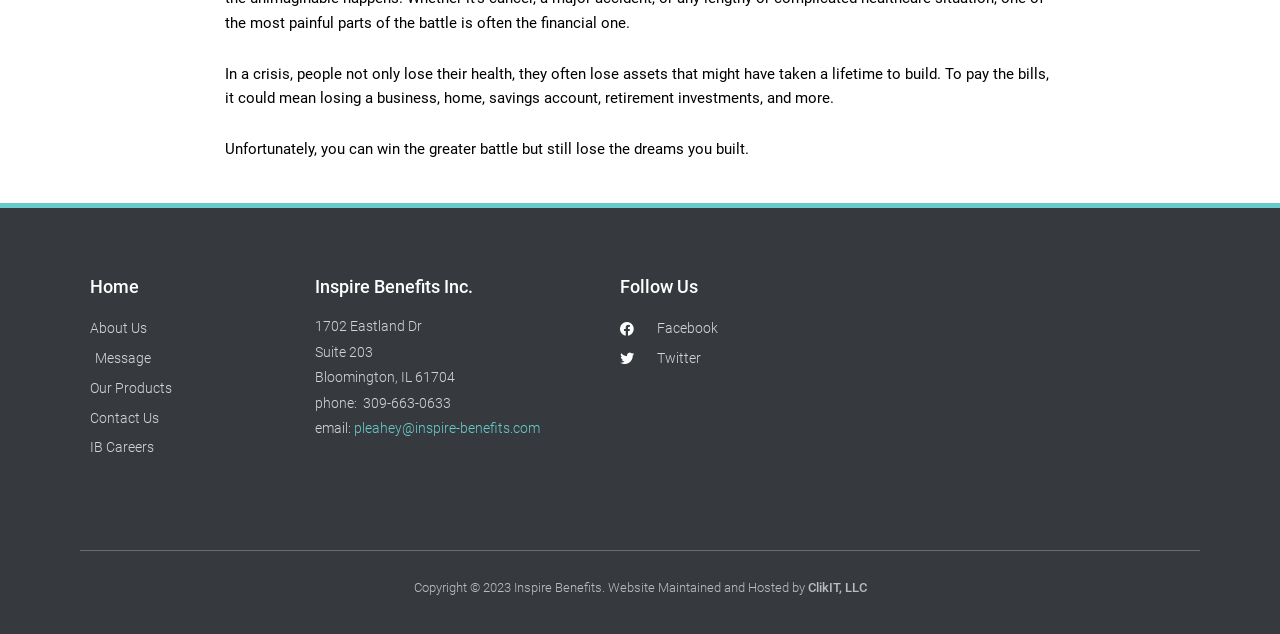Respond with a single word or phrase to the following question: What is the copyright year?

2023